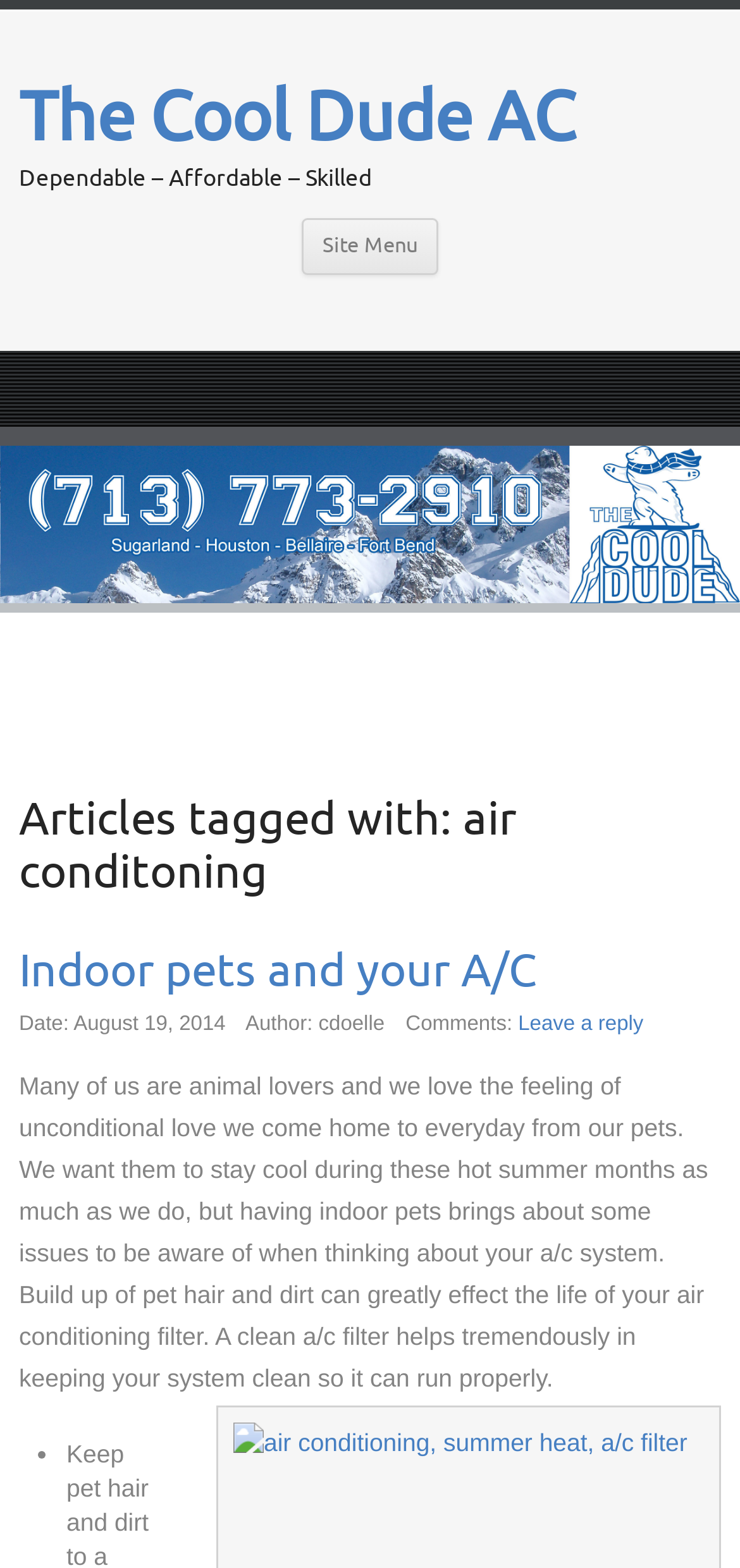Use a single word or phrase to respond to the question:
What is the date of the latest article?

August 19, 2014